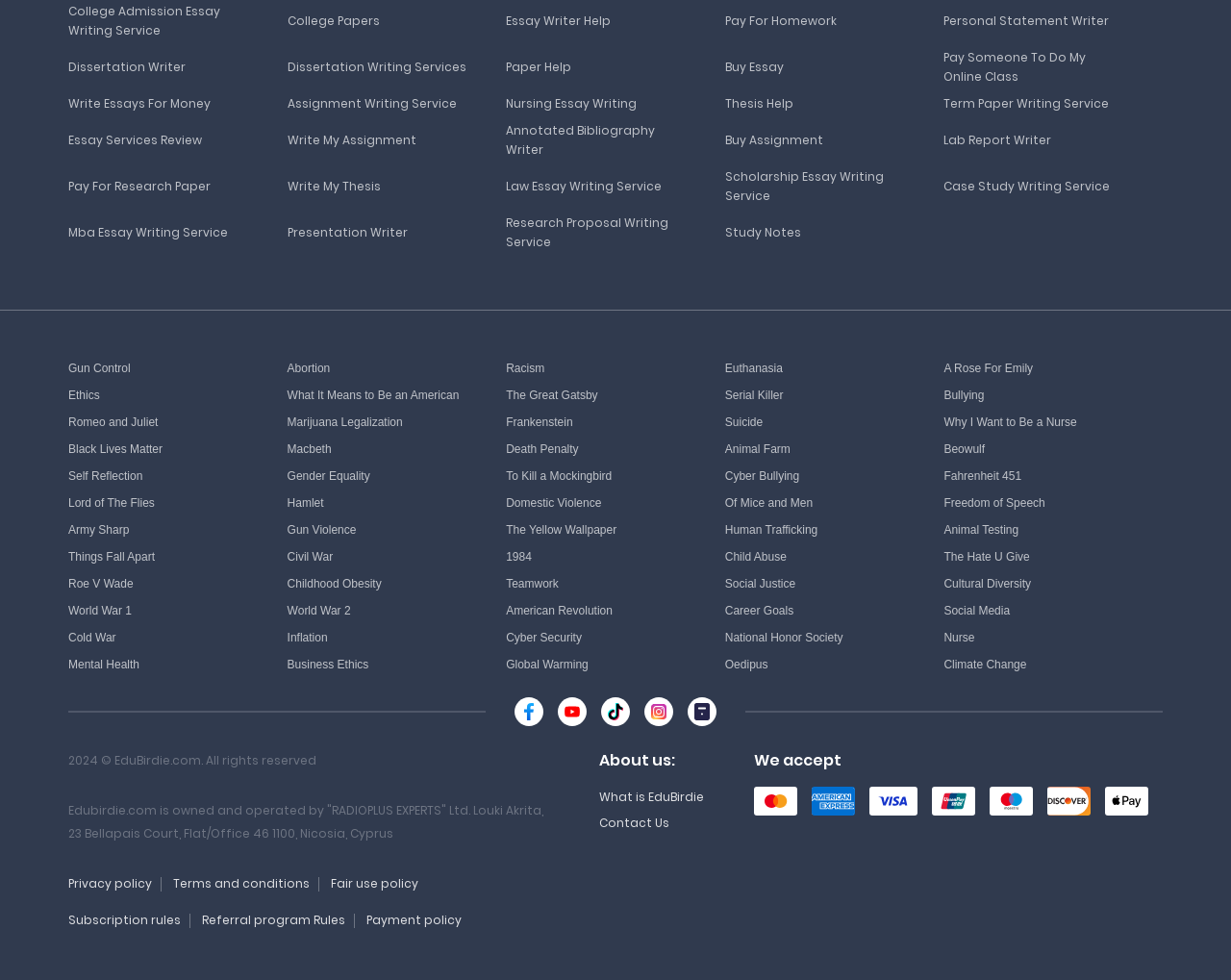Kindly determine the bounding box coordinates for the clickable area to achieve the given instruction: "View Dissertation Writer".

[0.055, 0.059, 0.151, 0.076]